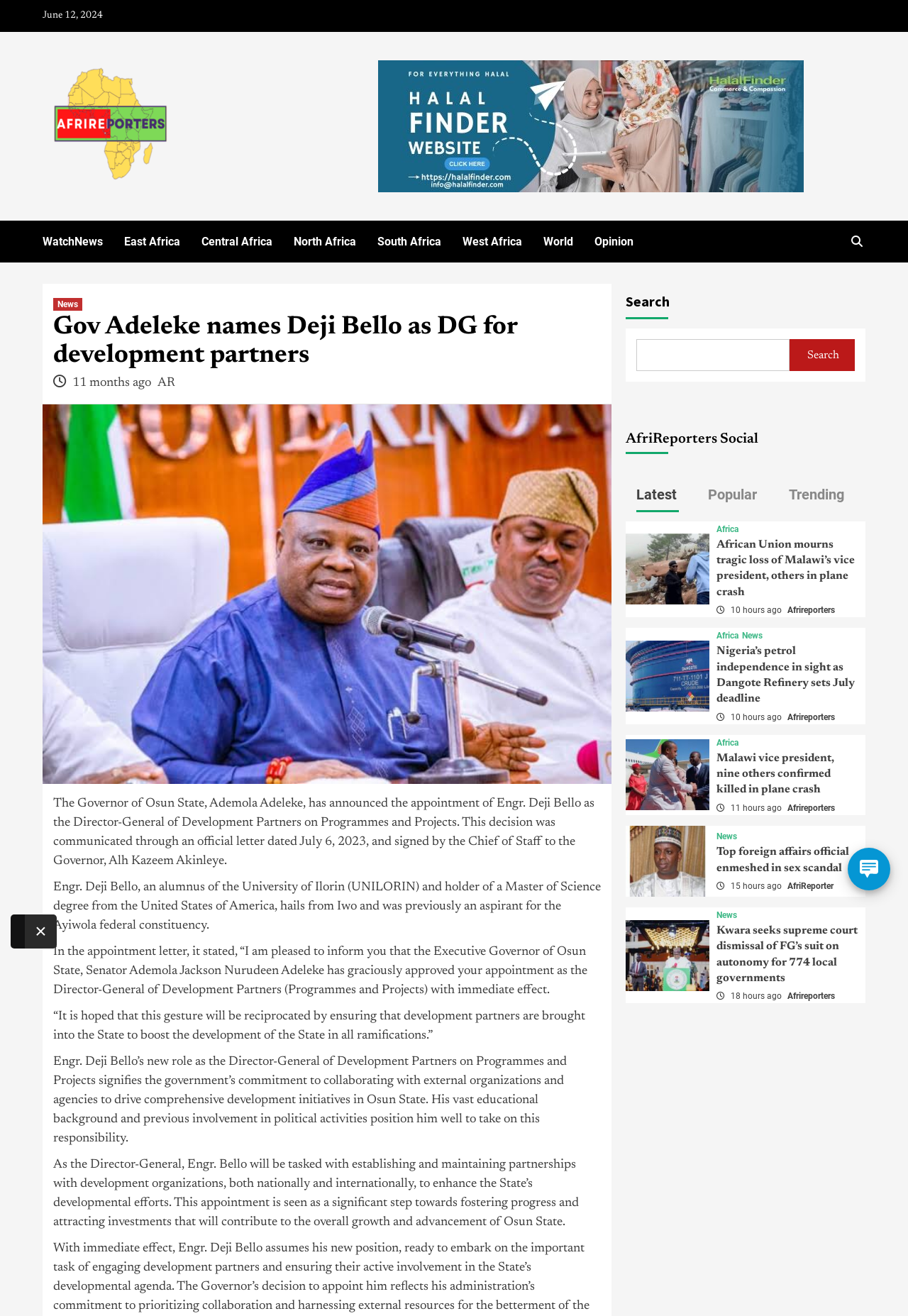Provide a brief response in the form of a single word or phrase:
How many links are there in the top navigation bar?

7